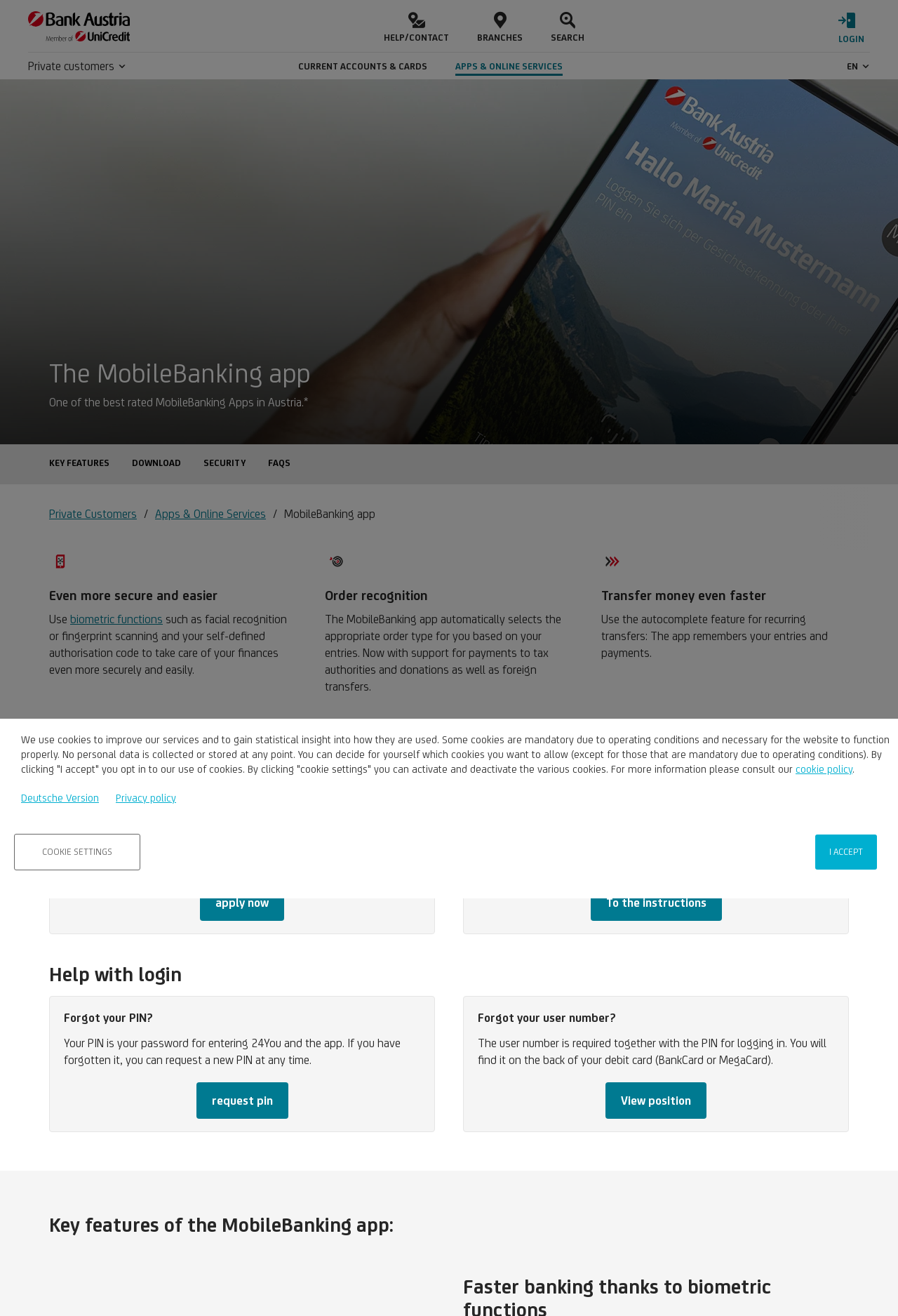Please specify the bounding box coordinates of the clickable region to carry out the following instruction: "Log in to your account". The coordinates should be four float numbers between 0 and 1, in the format [left, top, right, bottom].

[0.934, 0.009, 0.962, 0.033]